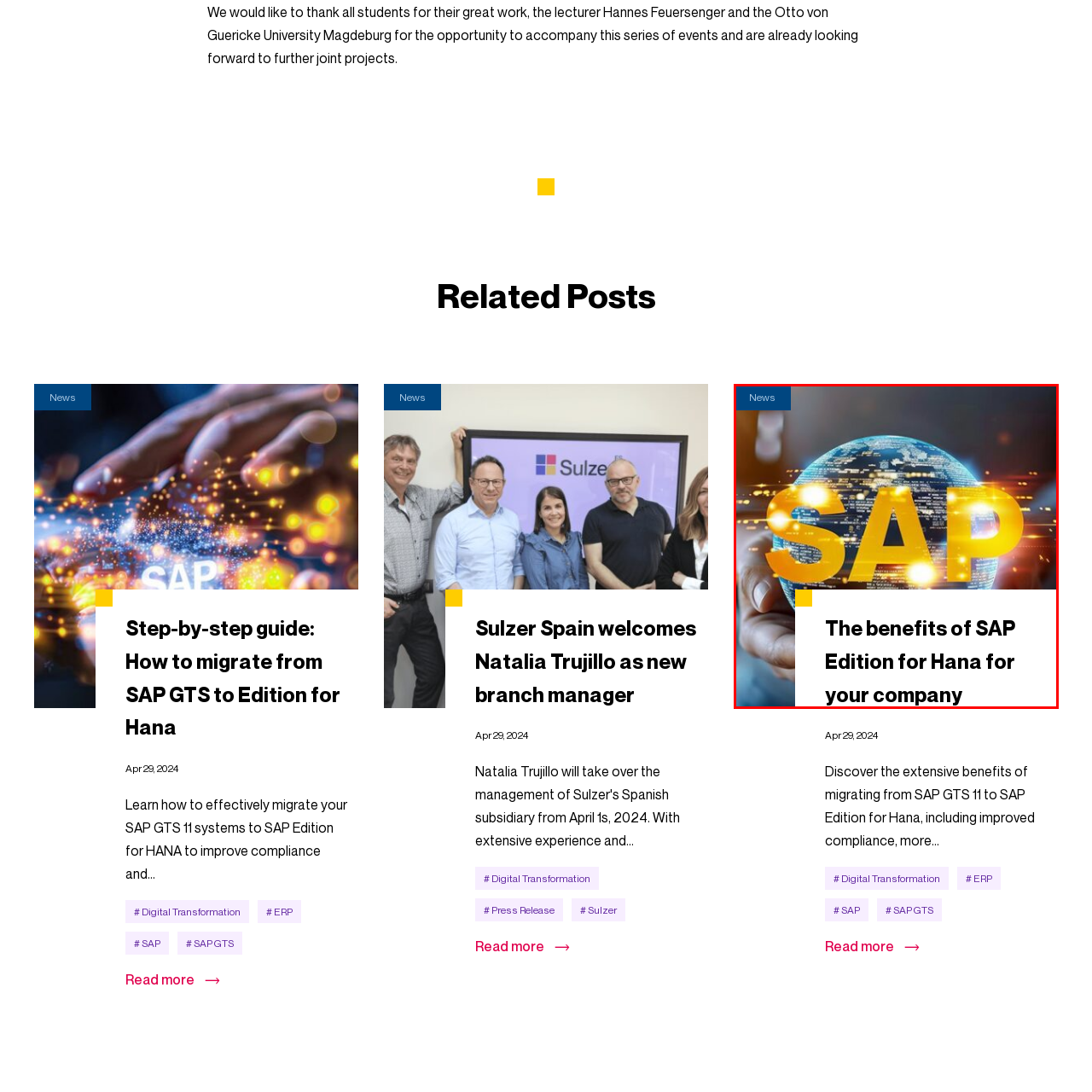What approach does the design suggest?
Pay attention to the image surrounded by the red bounding box and respond to the question with a detailed answer.

The caption describes the overall design as suggesting a forward-thinking approach to digital transformation and enterprise resource planning (ERP), which implies that the image is conveying a sense of innovation and progress.